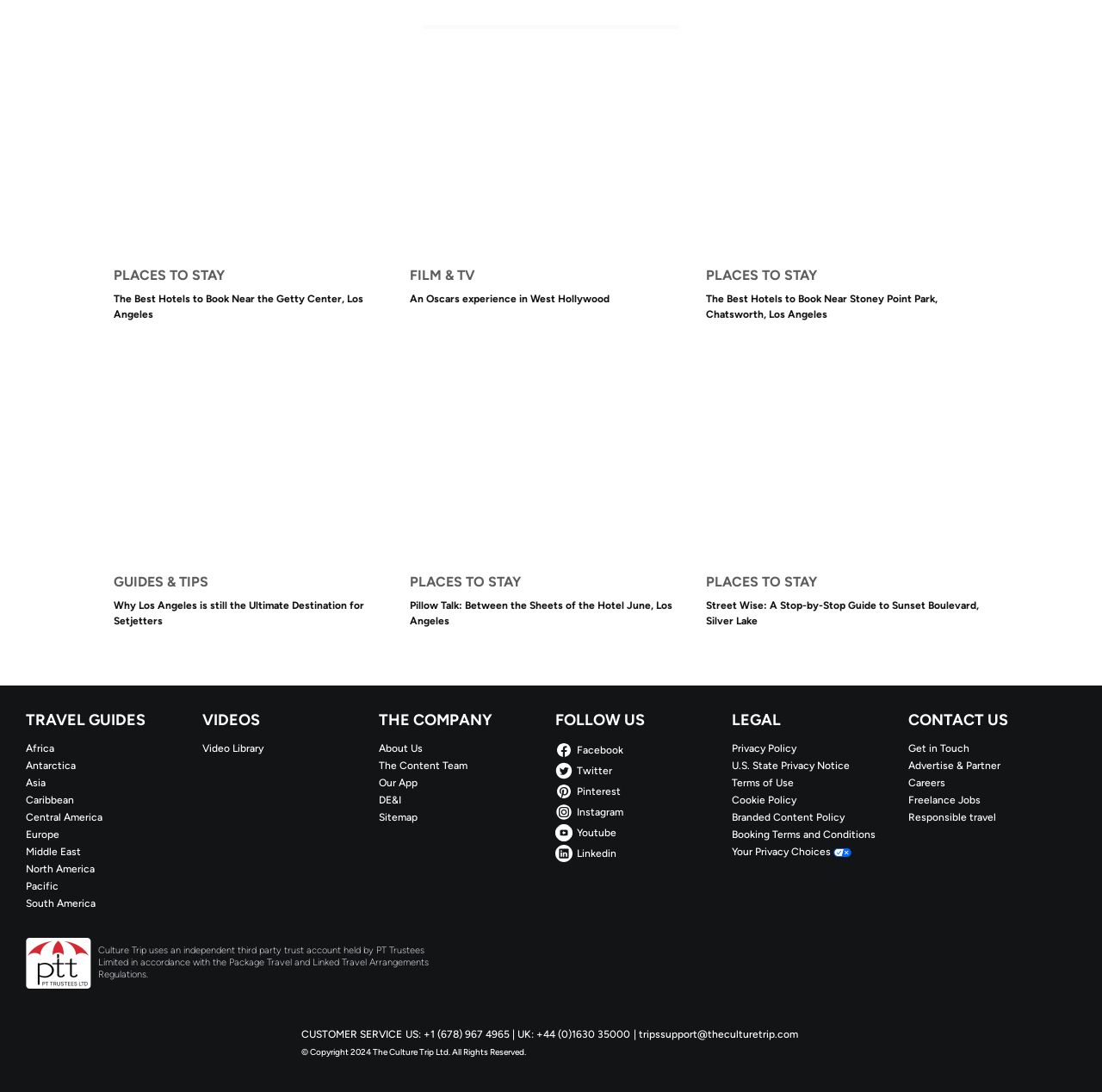Answer the following in one word or a short phrase: 
What is the phone number for customer service in the US?

+1 (678) 967 4965